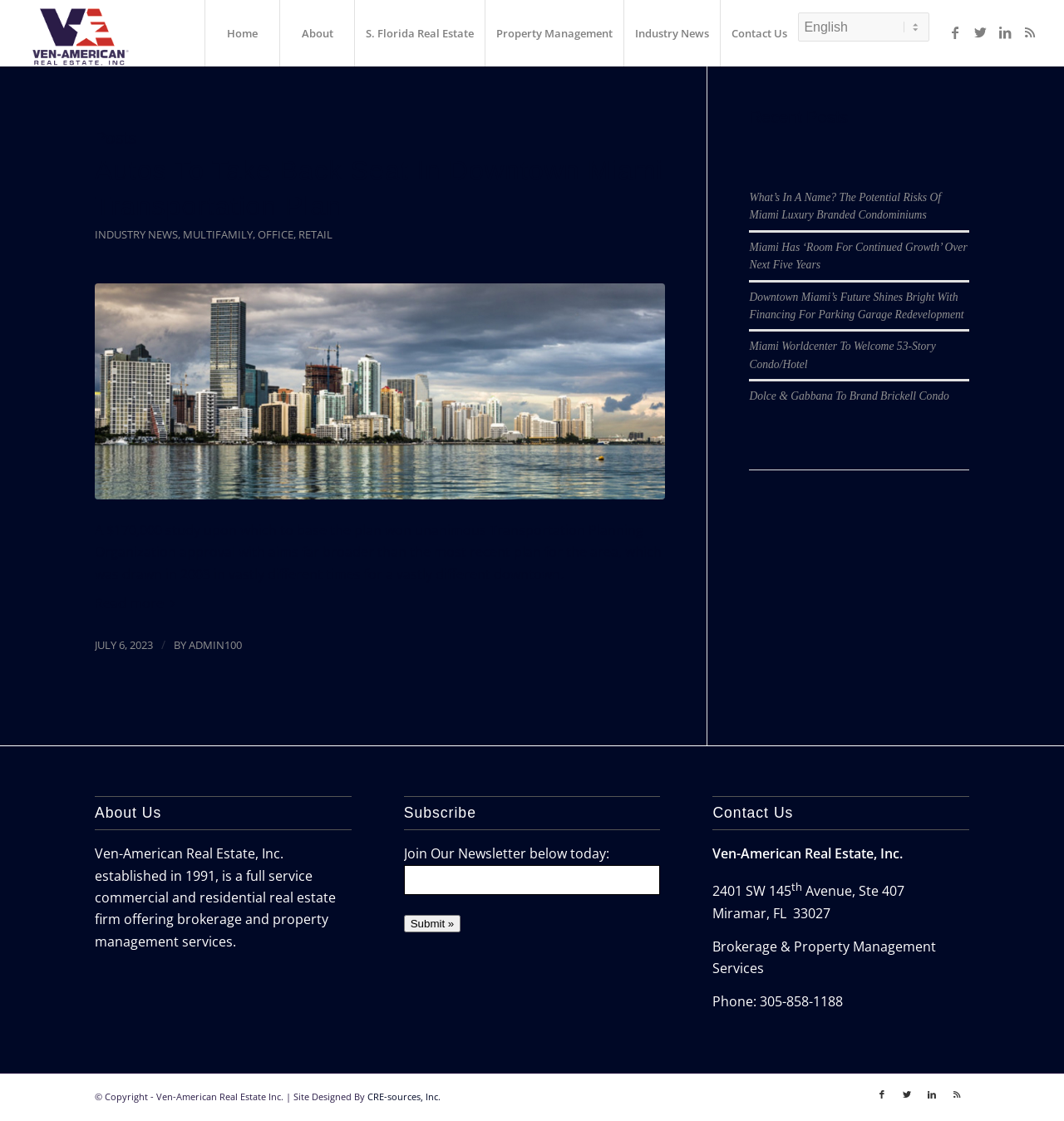Select the bounding box coordinates of the element I need to click to carry out the following instruction: "Select a language".

[0.75, 0.011, 0.874, 0.037]